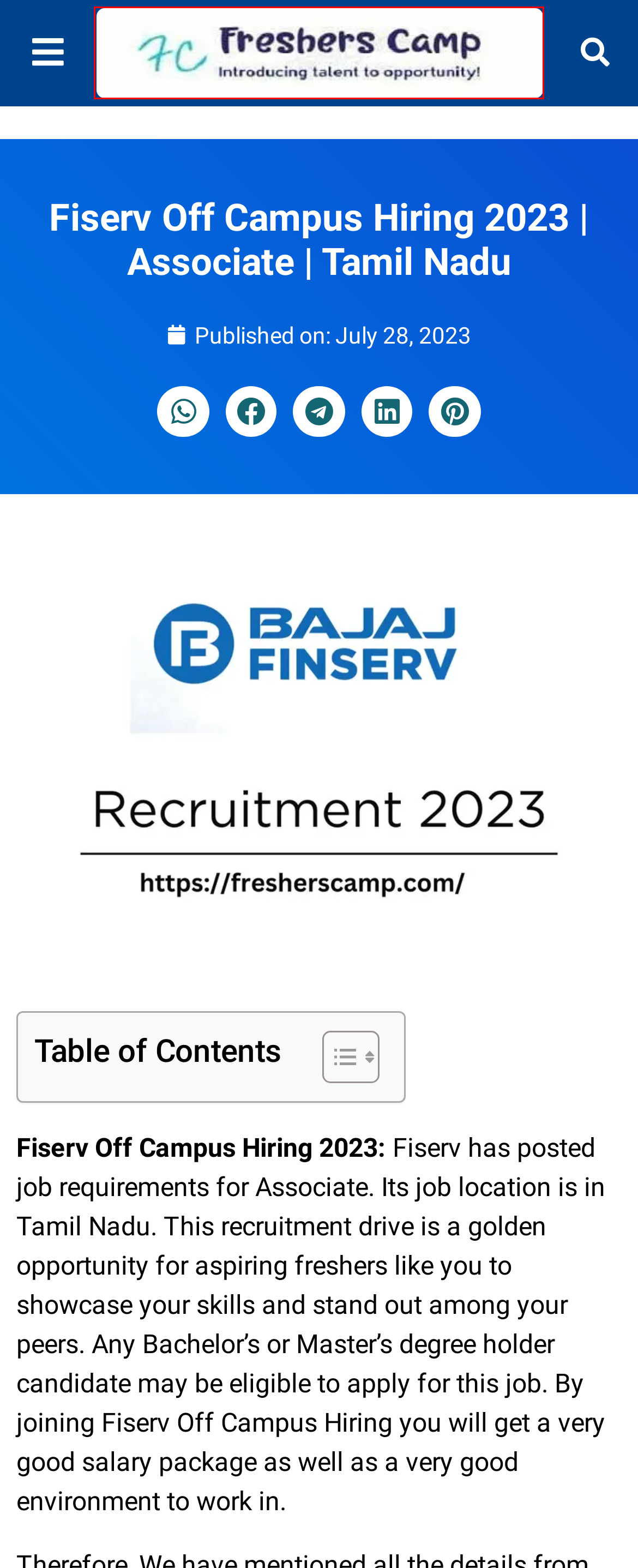Examine the screenshot of the webpage, noting the red bounding box around a UI element. Pick the webpage description that best matches the new page after the element in the red bounding box is clicked. Here are the candidates:
A. July 28, 2023 - FreshersCamp
B. Contact us - FreshersCamp
C. Baker Hughes Off Campus Recruitment 2024: Hiring Freshers for Quality Control Specialist | Apply Now
D. Privacy Policy - FreshersCamp
E. Advertise With Us - FreshersCamp
F. About Us - FreshersCamp
G. NTT Fresher Drive 2024: Recruiting Freshers as AR Callers WFO (Walk-in Drive) | Apply Now
H. Home - FreshersCamp

H